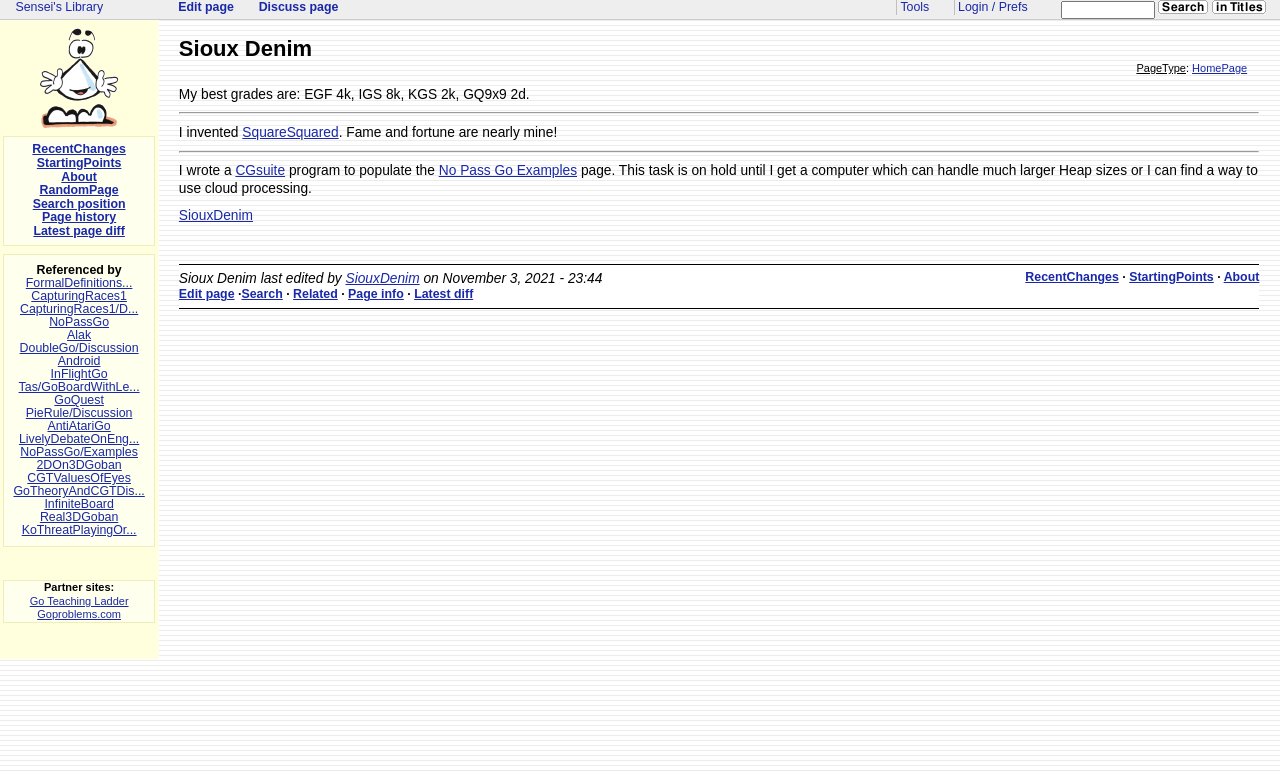What is the name of the page?
Deliver a detailed and extensive answer to the question.

The name of the page can be found in the heading element at the top of the page, which is 'Sioux Denim'.